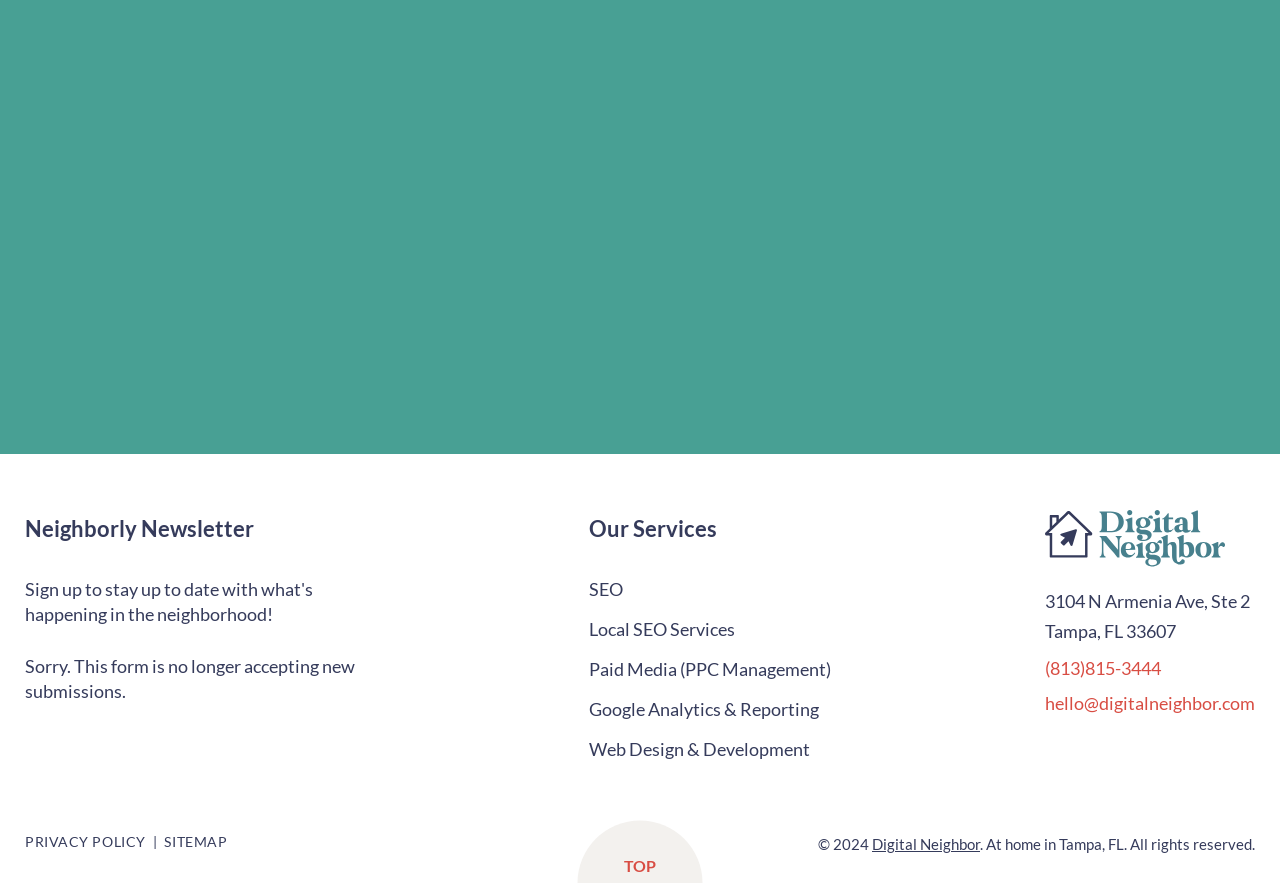Please identify the bounding box coordinates of the element's region that should be clicked to execute the following instruction: "Click the 'facebook icon'". The bounding box coordinates must be four float numbers between 0 and 1, i.e., [left, top, right, bottom].

[0.816, 0.834, 0.832, 0.859]